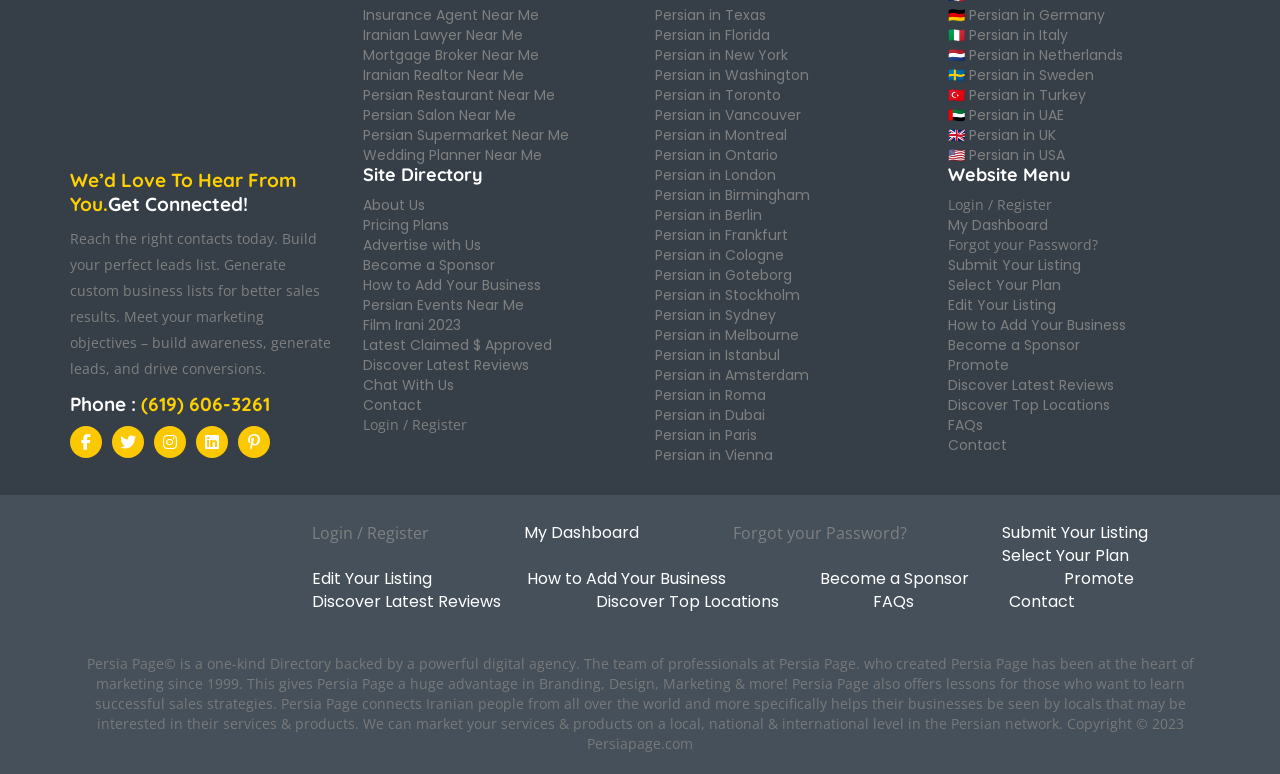Identify the bounding box coordinates of the section to be clicked to complete the task described by the following instruction: "Get Connected!". The coordinates should be four float numbers between 0 and 1, formatted as [left, top, right, bottom].

[0.055, 0.217, 0.26, 0.279]